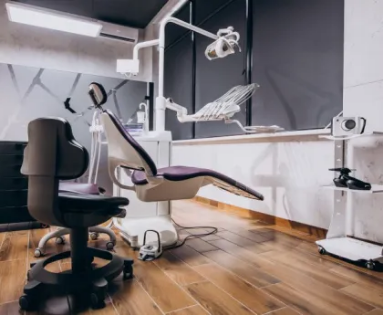Please look at the image and answer the question with a detailed explanation: What is the purpose of the overhead light?

According to the caption, the overhead light 'offers bright illumination, essential for dental examinations and surgeries', indicating its purpose is to provide light for these procedures.